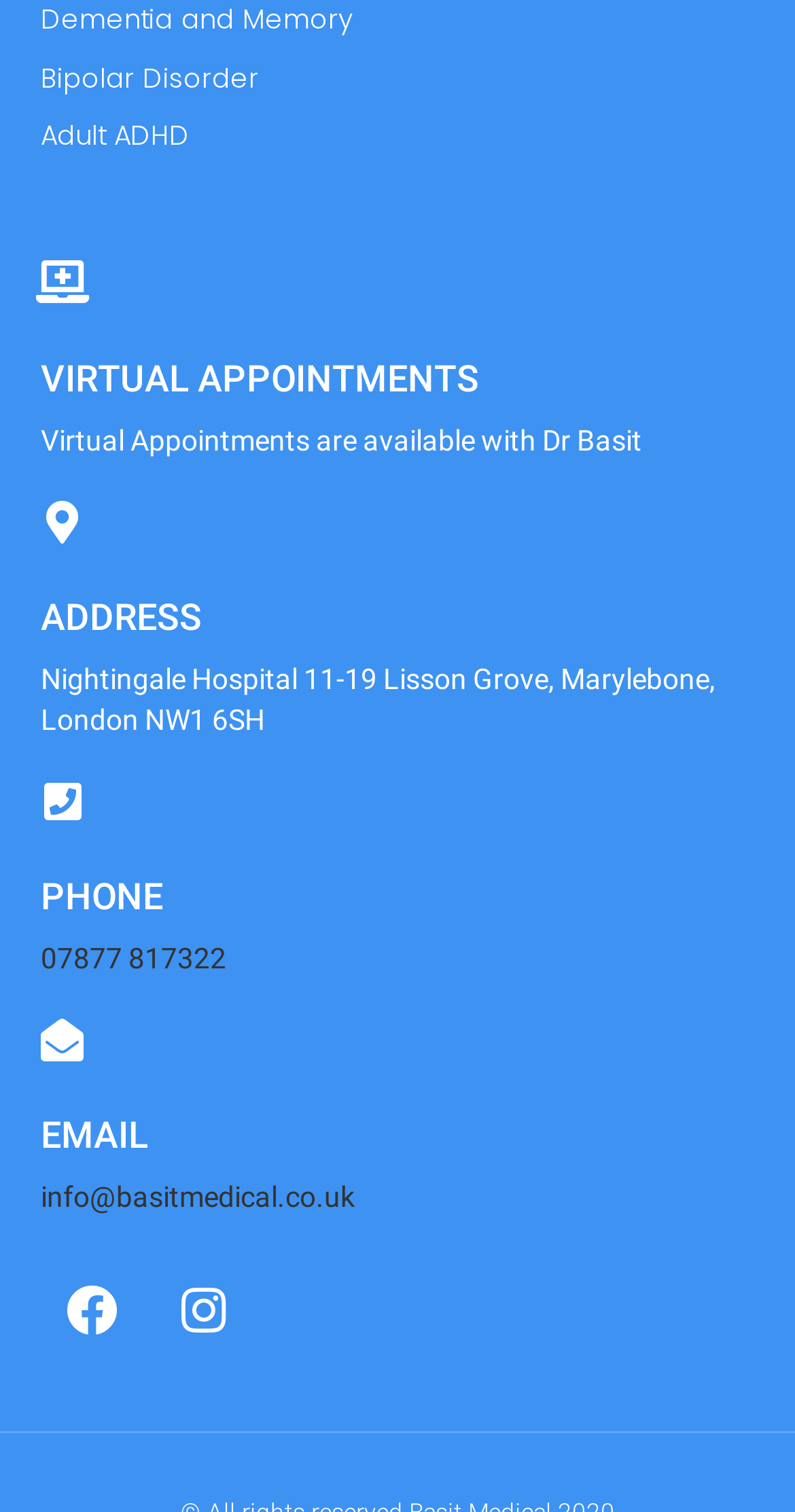Please pinpoint the bounding box coordinates for the region I should click to adhere to this instruction: "Call the phone number".

[0.051, 0.623, 0.285, 0.644]